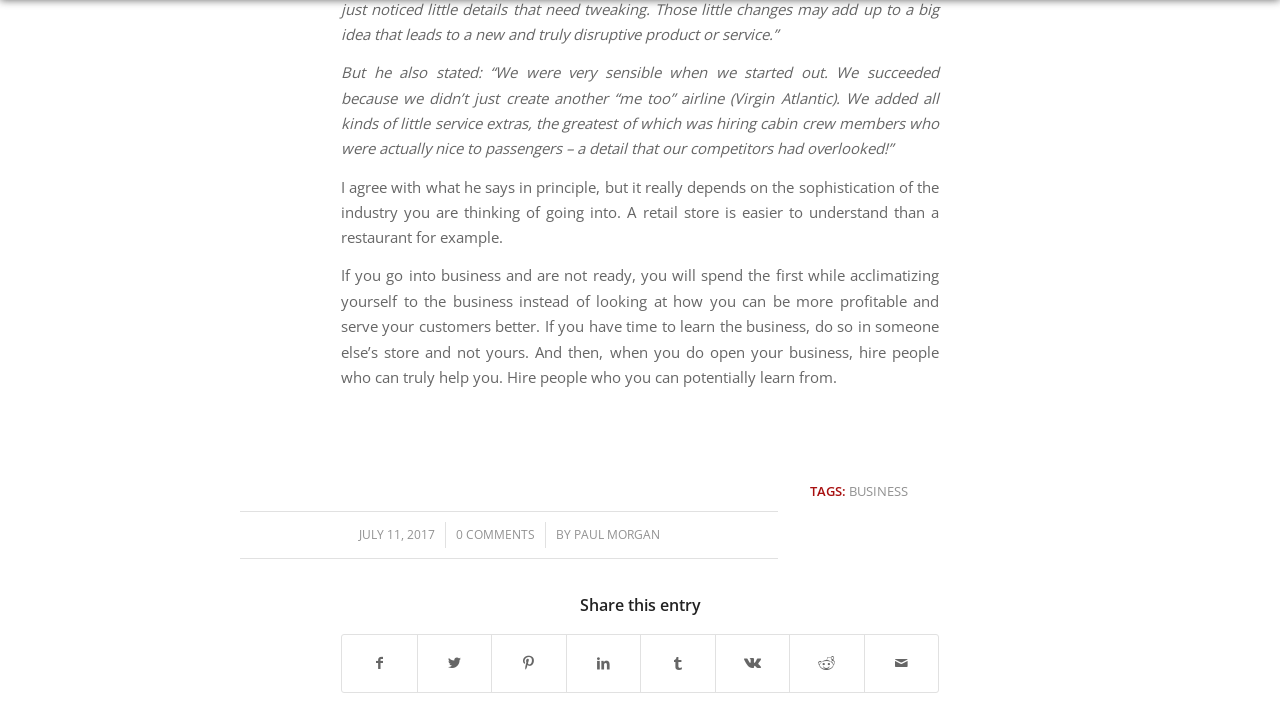Point out the bounding box coordinates of the section to click in order to follow this instruction: "View comments".

[0.356, 0.737, 0.418, 0.761]